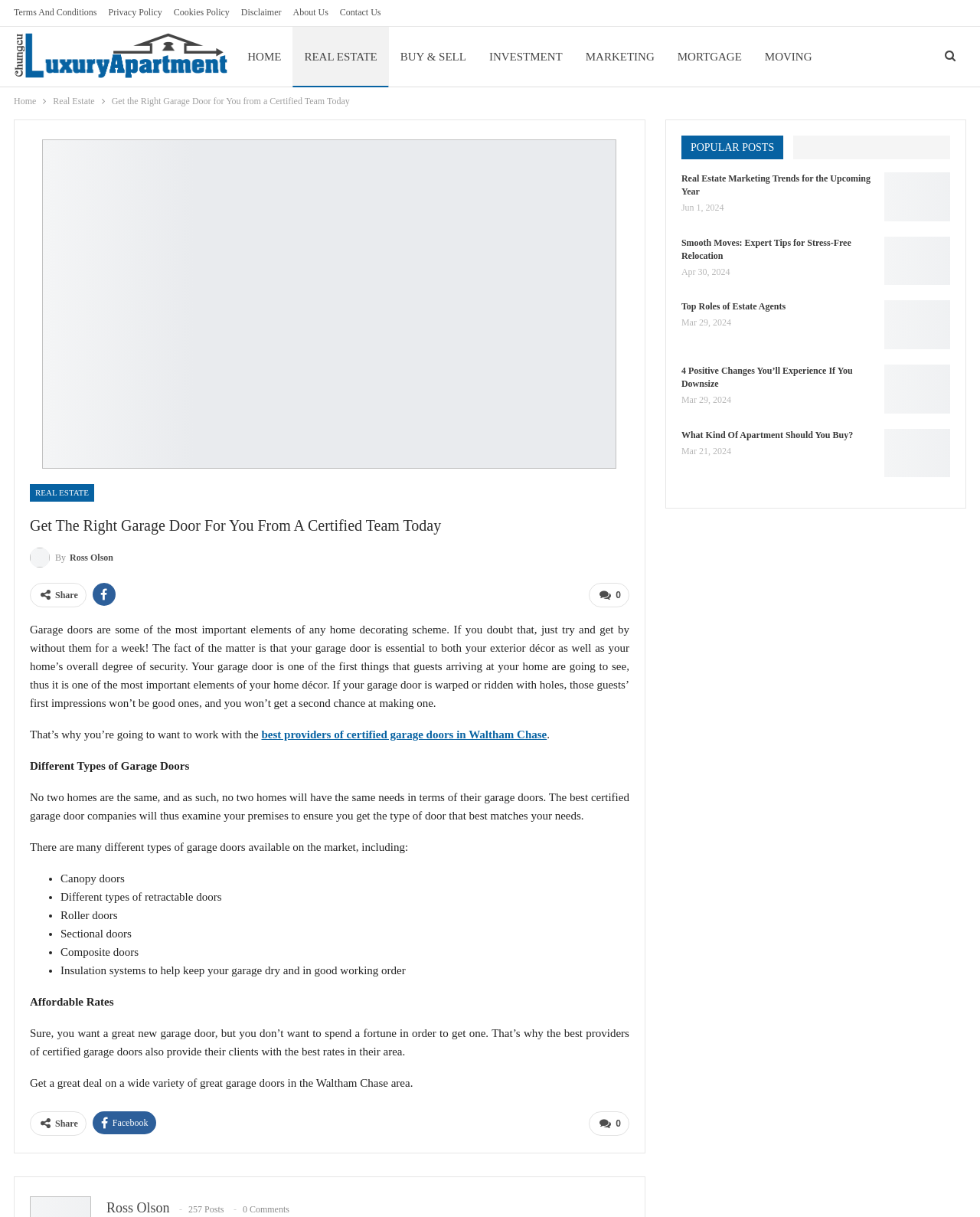What is the purpose of the 'Primary Sidebar' section?
Please respond to the question with a detailed and thorough explanation.

The 'Primary Sidebar' section appears to be a section that shows popular posts, as it contains links to several articles with titles and dates, such as 'Real Estate Marketing Trends for the Upcoming Year' and 'Smooth Moves: Expert Tips for Stress-Free Relocation'.